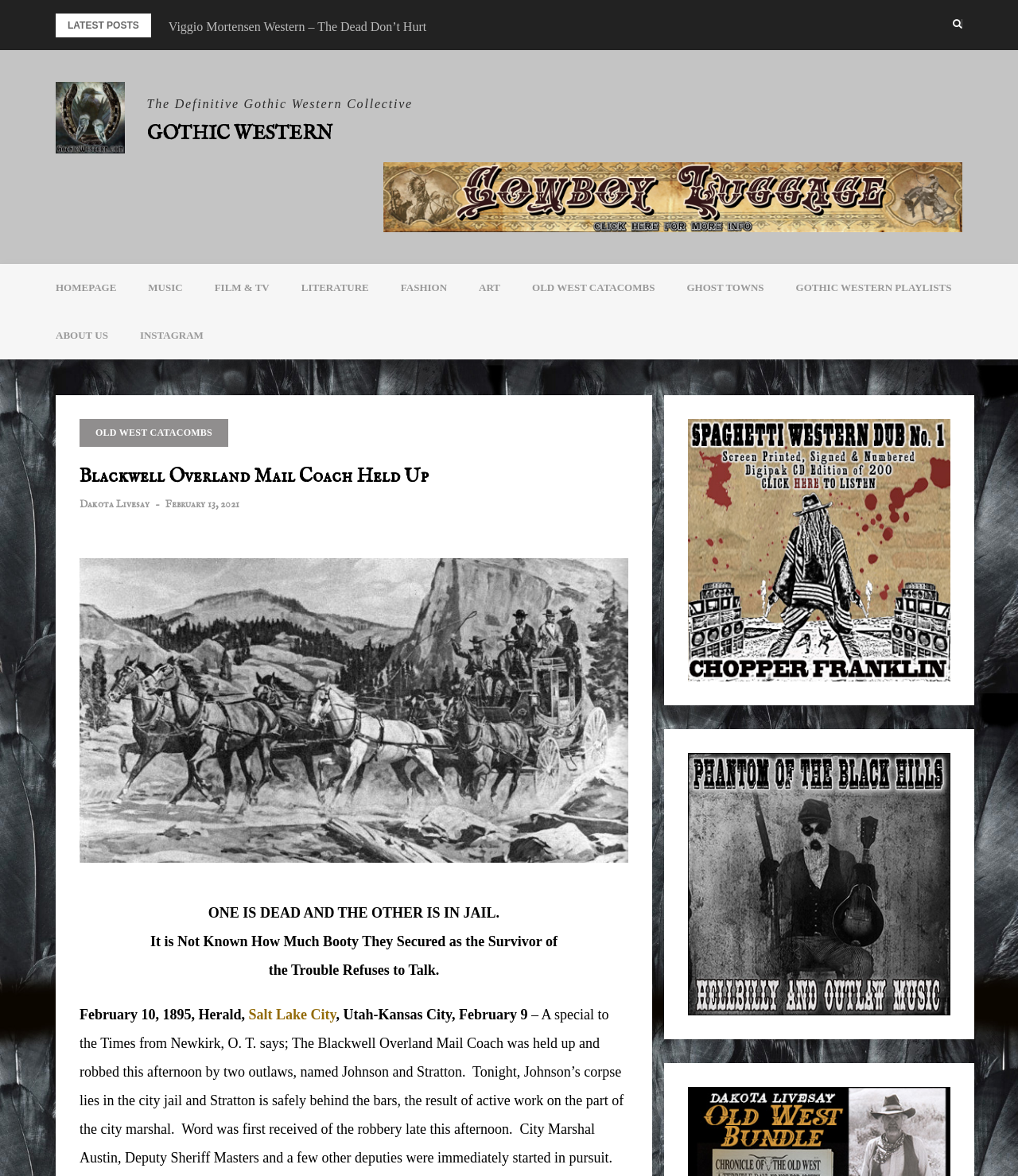Using the details from the image, please elaborate on the following question: What is the date mentioned in the article?

I found the date mentioned in the article by reading the article text and finding the sentence 'February 10, 1895, Herald,' which mentions the date.